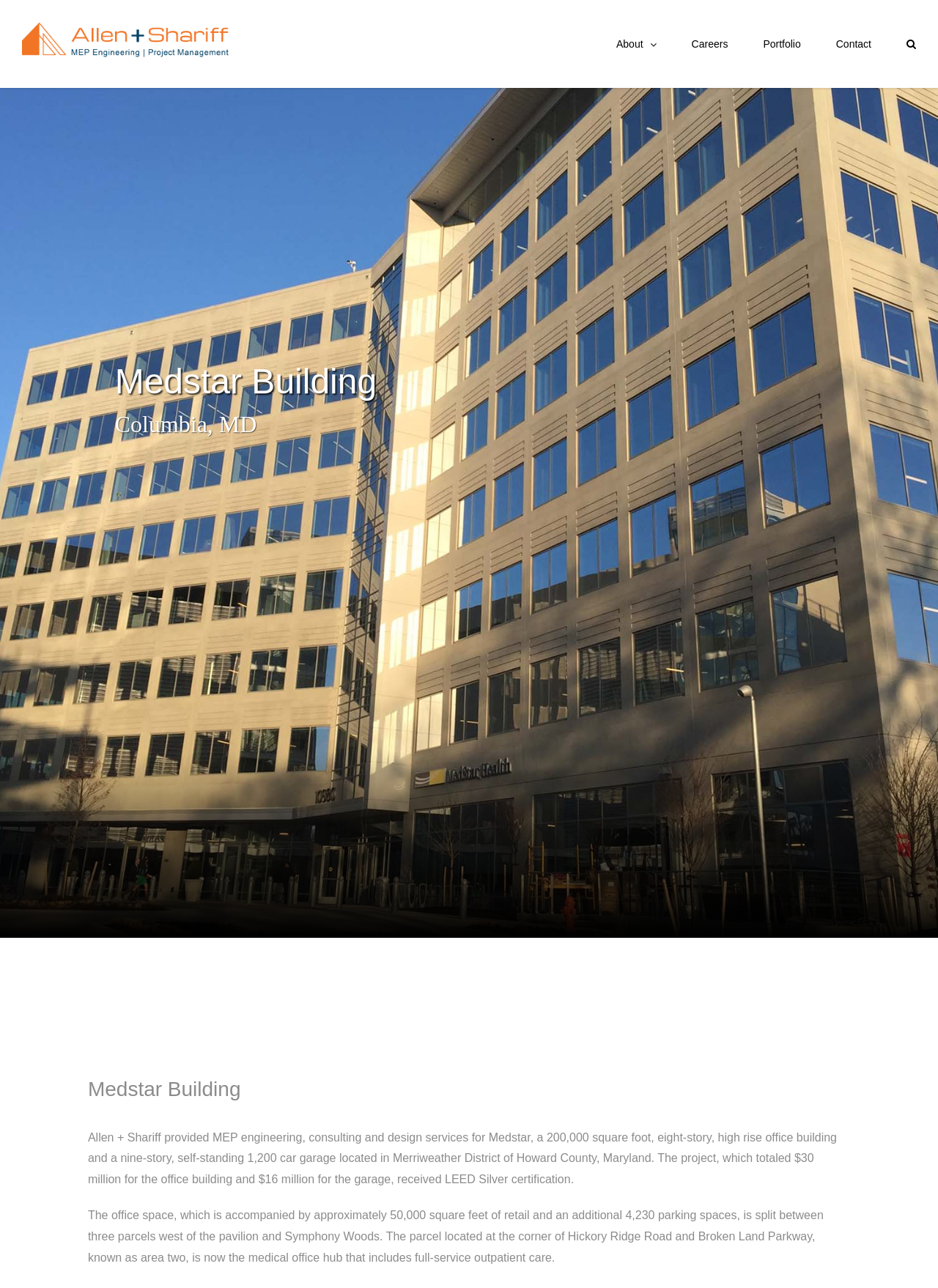Based on the image, please elaborate on the answer to the following question:
What is the certification received by the project?

I found the certification received by the project by reading the StaticText element that describes the project, which mentions that the project received LEED Silver certification.